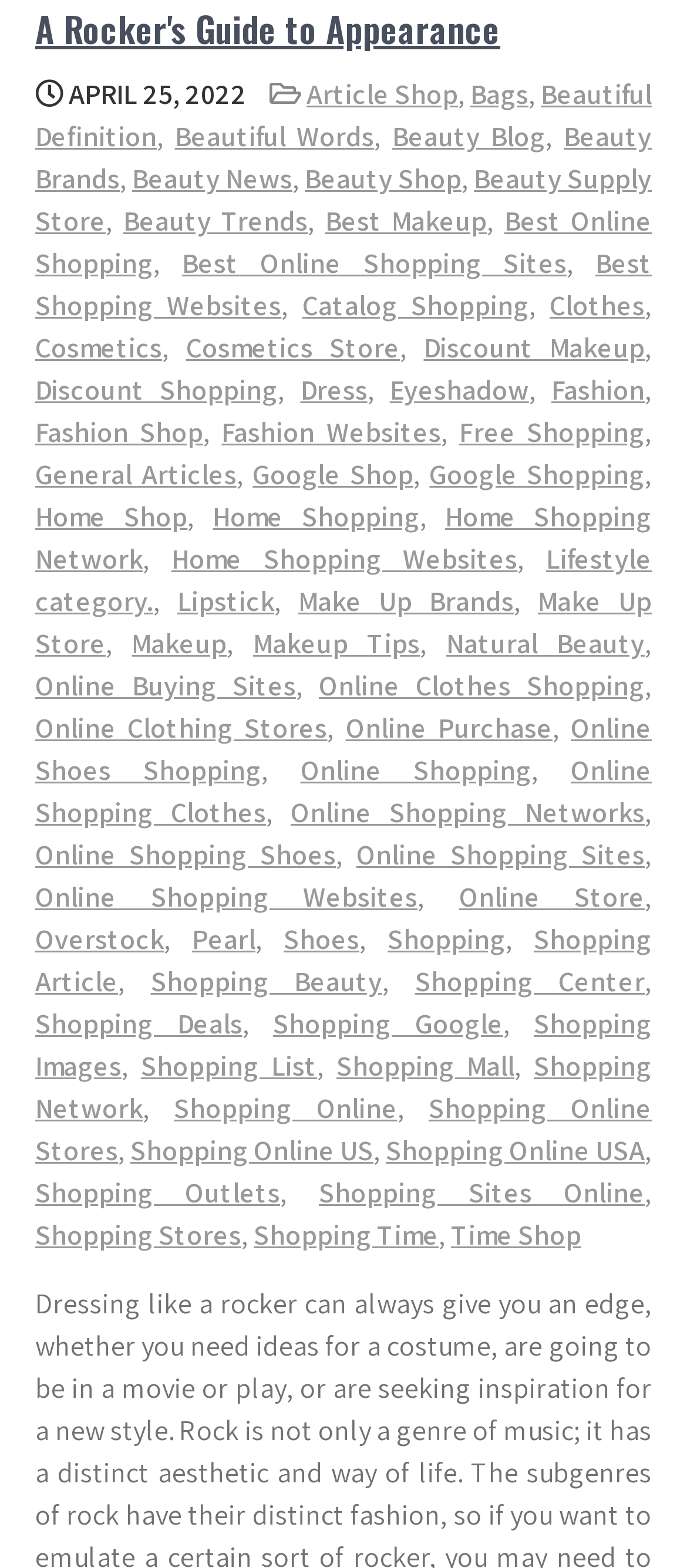Show the bounding box coordinates for the HTML element as described: "Best Online Shopping Sites".

[0.265, 0.156, 0.825, 0.18]